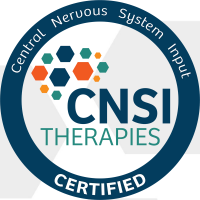Write a descriptive caption for the image, covering all notable aspects.

The image features a vibrant circular badge representing "CNSI Therapies Certified." The badge is designed with a deep blue border that highlights the text "CNSI THERAPIES" prominently in the center. Above the main text, the phrase "Central Nervous System Input" arches within the circular frame. Inside the badge, colorful hexagonal shapes in shades of orange and teal are displayed, symbolizing creativity and innovation in therapeutic practices. This certification badge signifies expertise and recognition in CNSI therapies, emphasizing a commitment to advanced knowledge in the field of occupational therapy and brain function assessment.